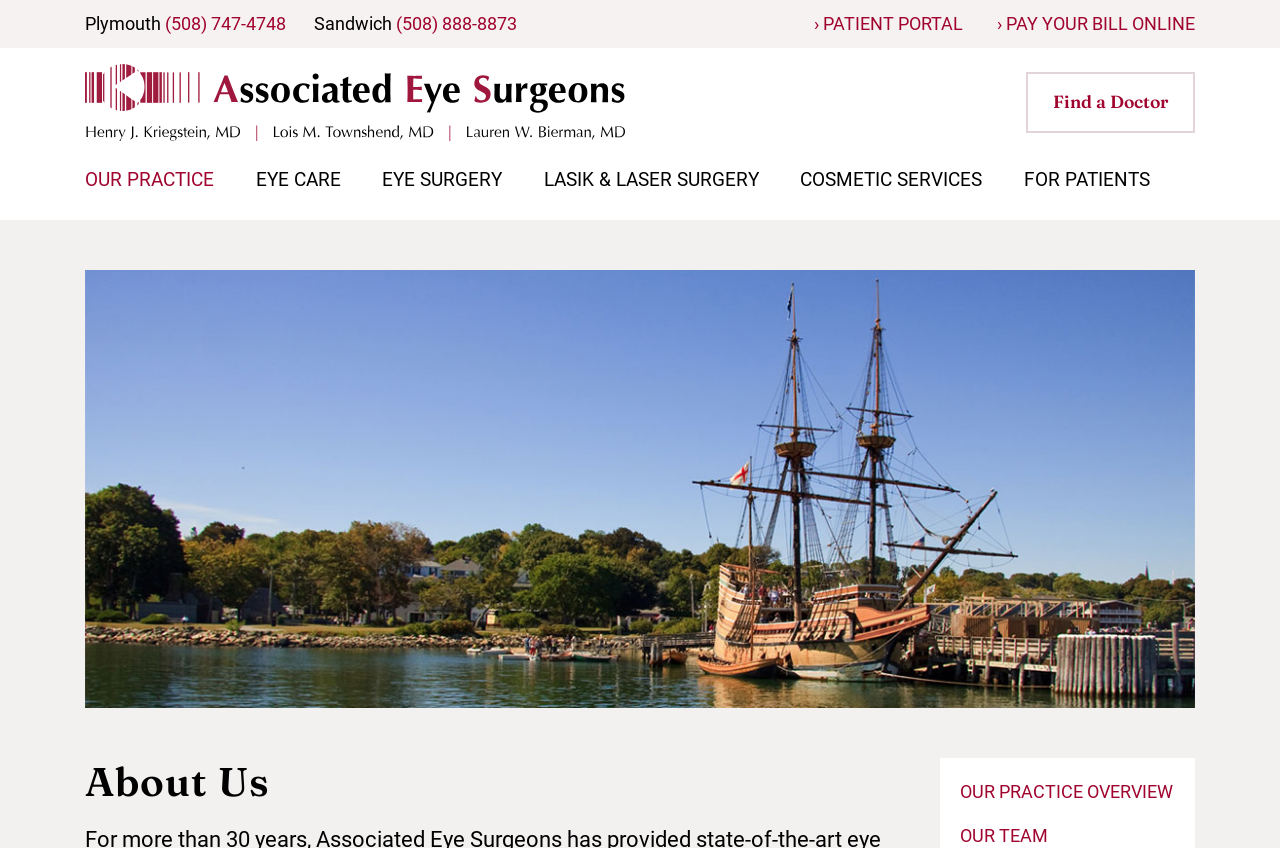Please indicate the bounding box coordinates for the clickable area to complete the following task: "Click the Find a Doctor link". The coordinates should be specified as four float numbers between 0 and 1, i.e., [left, top, right, bottom].

[0.802, 0.085, 0.934, 0.156]